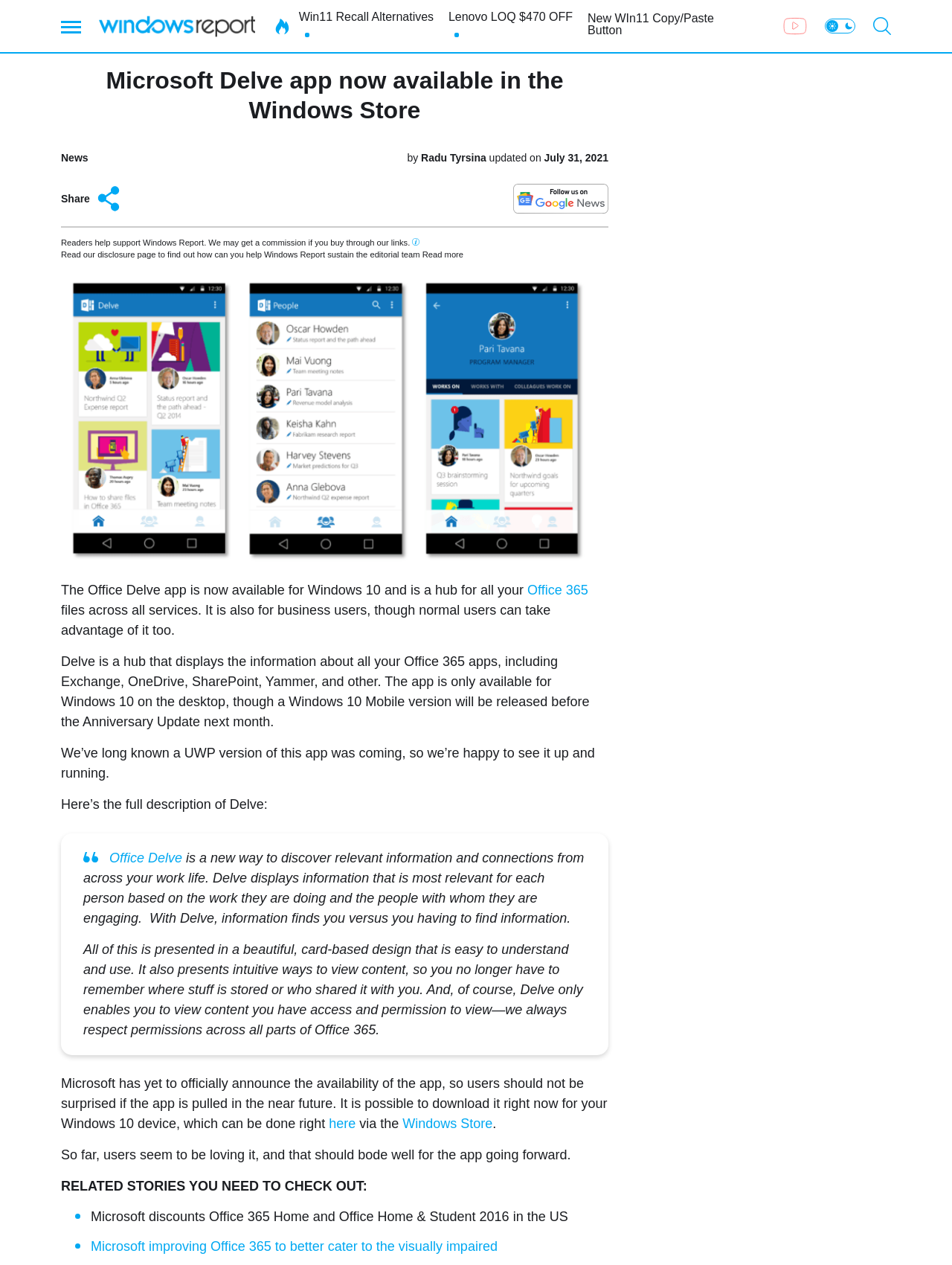From the webpage screenshot, predict the bounding box of the UI element that matches this description: "2021 年 8 月".

None